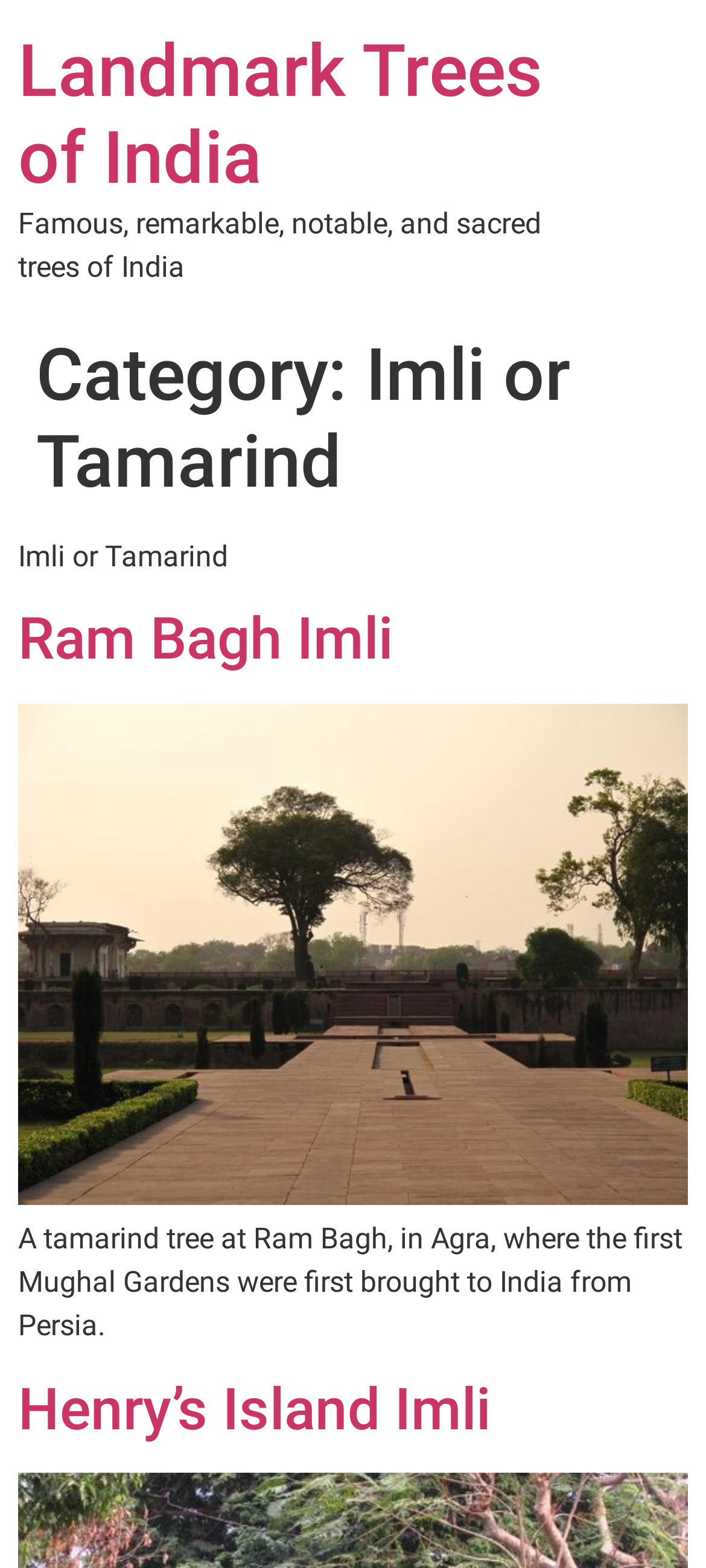Where is the Ram Bagh Imli tree located?
Please provide a single word or phrase as the answer based on the screenshot.

Agra